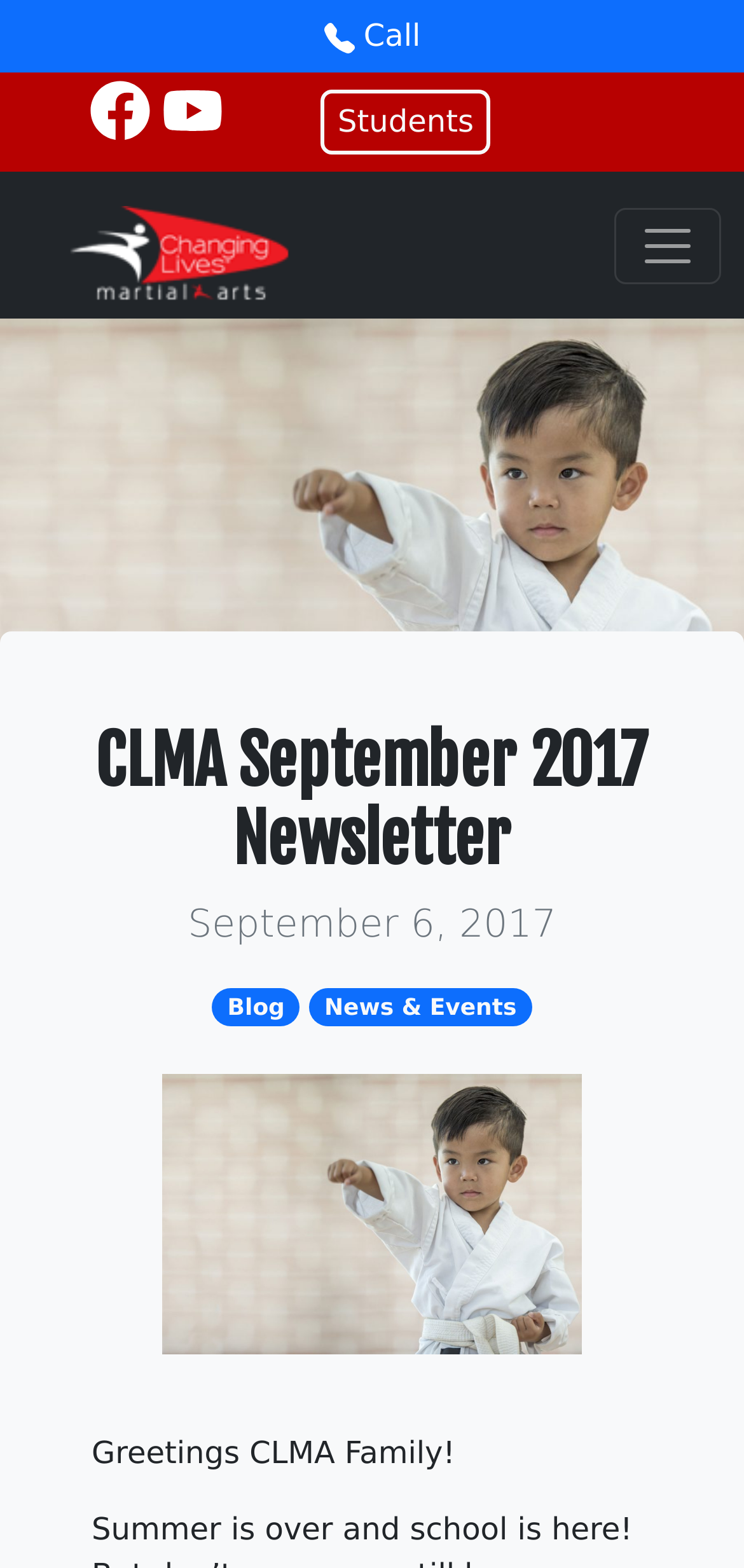Describe the webpage meticulously, covering all significant aspects.

The webpage appears to be a newsletter or blog post from Changing Lives Martial Arts (CLMA) dated September 6, 2017. At the top left corner, there is a button labeled "Call" with a small image beside it. Below this, there are two links with accompanying images, likely representing social media or contact options.

To the right of these links, there is a button labeled "Students" and another button labeled "Toggle navigation" which, when expanded, controls a navigation menu. Above these buttons, there is a link with the CLMA logo, which is also an image.

The main content of the page begins with a heading that matches the title "CLMA September 2017 Newsletter". Below this, there is a date "September 6, 2017" and two links labeled "Blog" and "News & Events". The main text of the newsletter starts with a greeting "Greetings CLMA Family!" which is positioned near the top center of the page.

Overall, the page has a simple layout with a focus on the main newsletter content, accompanied by some navigation and contact options at the top.